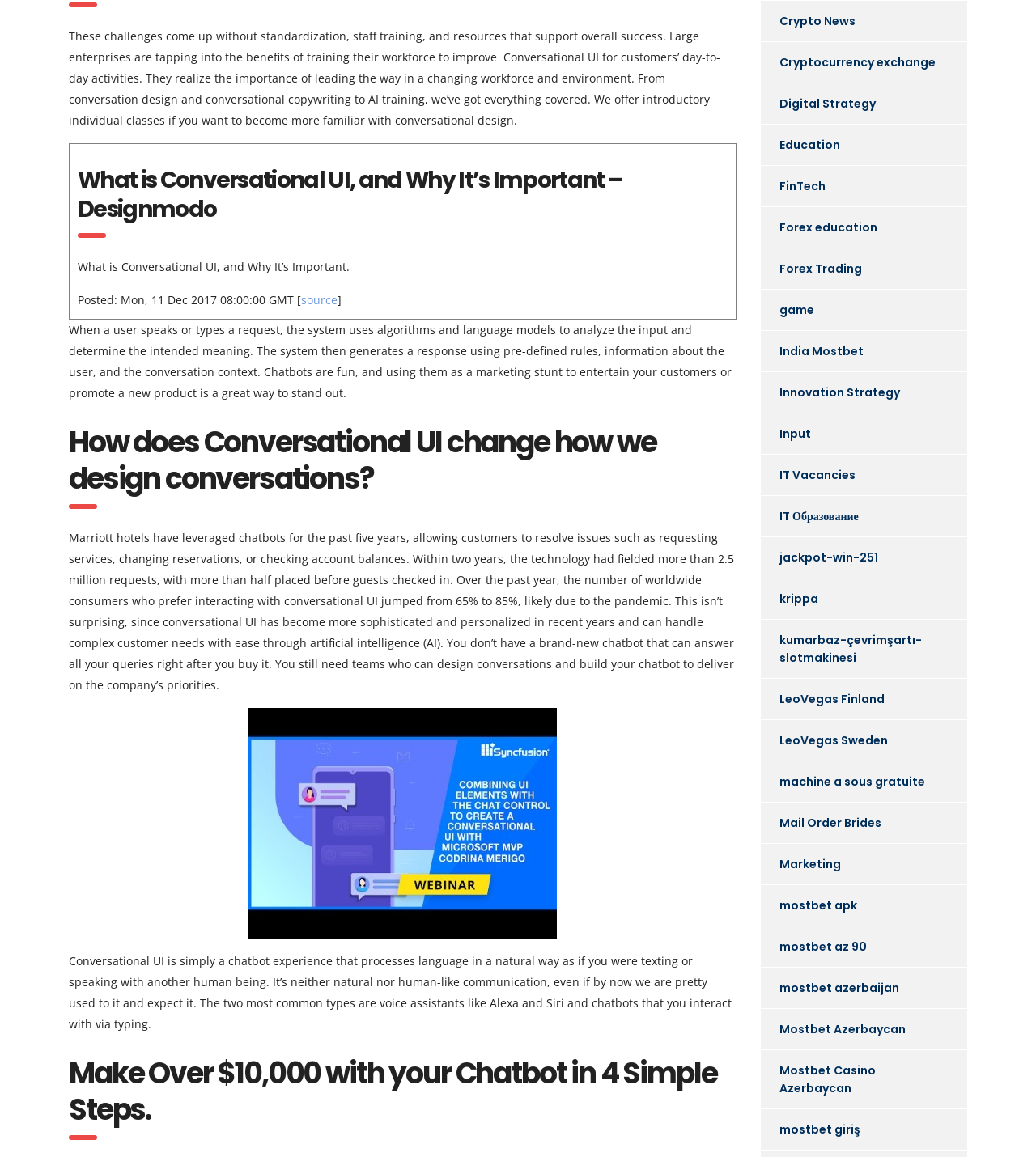Provide a thorough and detailed response to the question by examining the image: 
What is Conversational UI?

According to the webpage, Conversational UI is a chatbot experience that processes language in a natural way as if you were texting or speaking with another human being. It's neither natural nor human-like communication, even if by now we are pretty used to it and expect it.